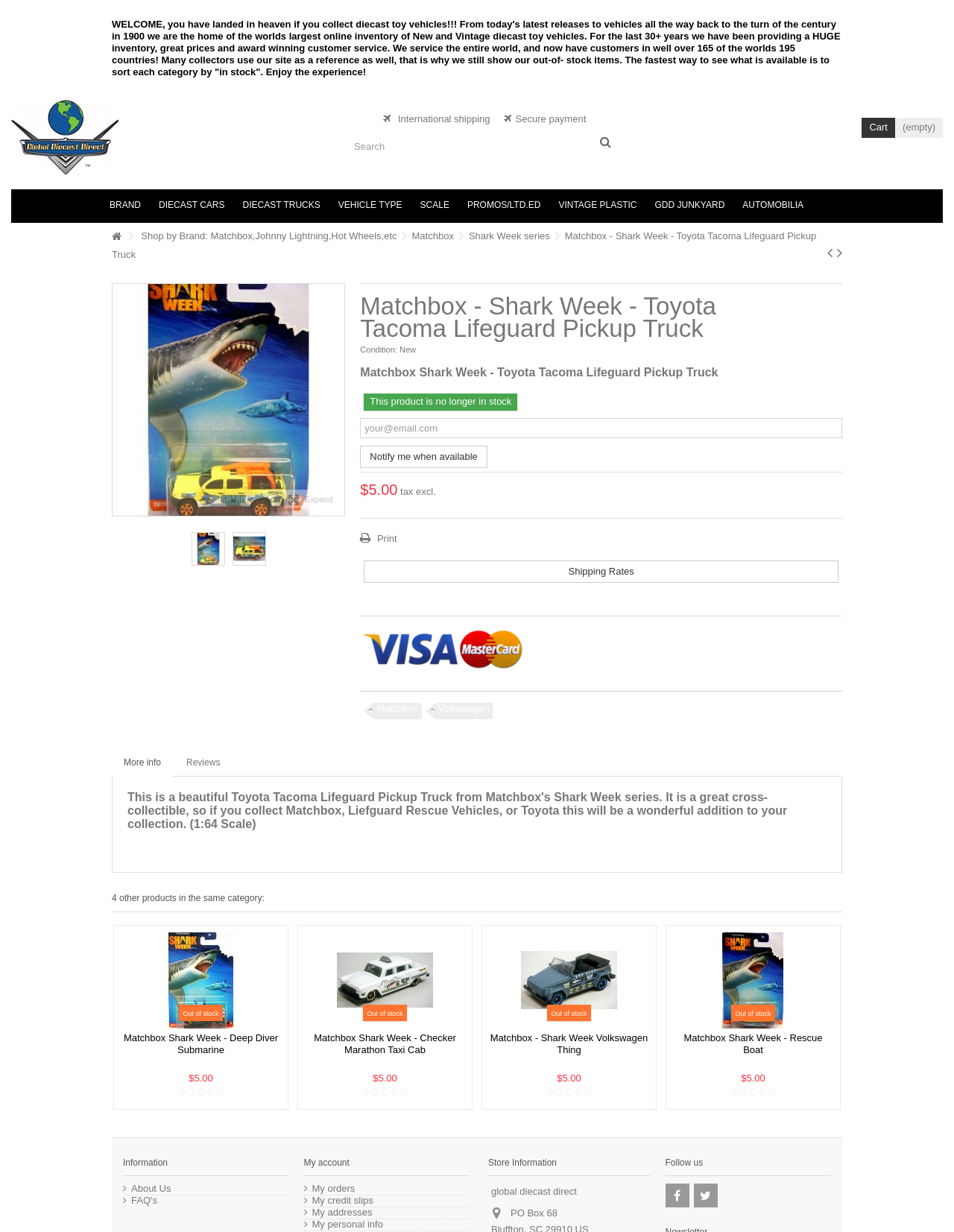Could you specify the bounding box coordinates for the clickable section to complete the following instruction: "Print product details"?

[0.378, 0.433, 0.416, 0.442]